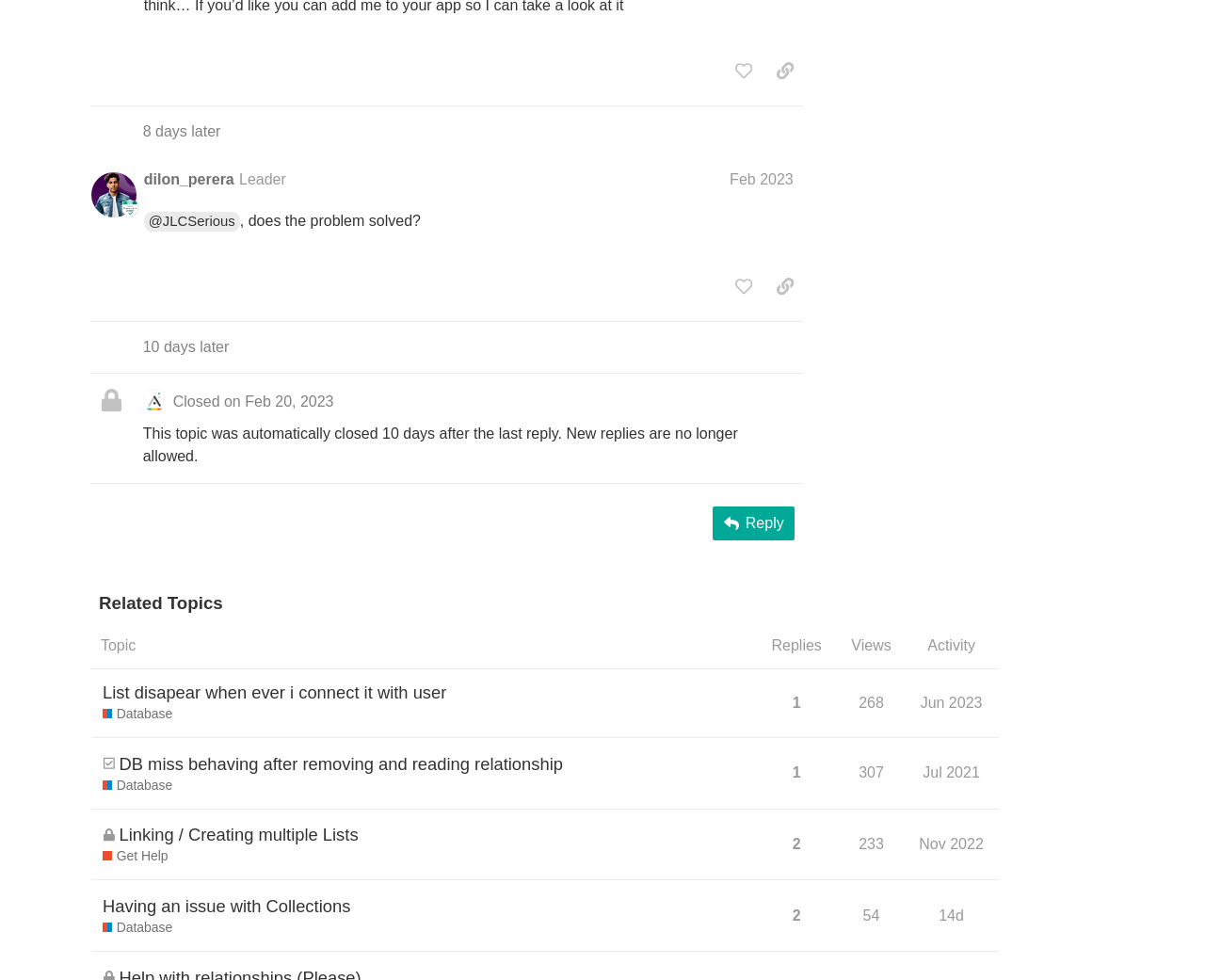Examine the image carefully and respond to the question with a detailed answer: 
What is the date of the topic 'Having an issue with Collections Database'?

I found the gridcell 'Having an issue with Collections Database' and noticed that it has a link 'Nov 2022' which indicates the date of the topic.